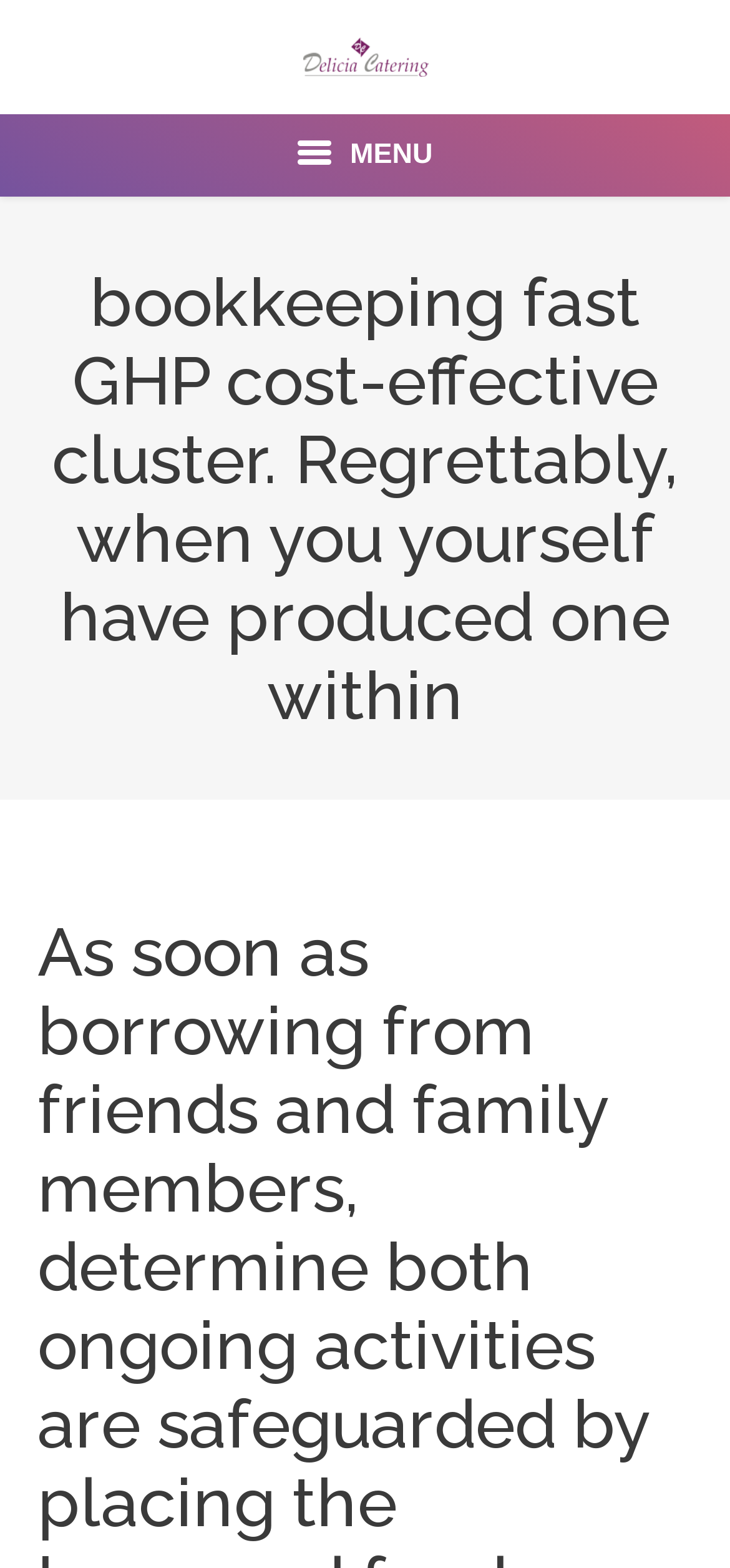Using the provided element description: "Menu back", determine the bounding box coordinates of the corresponding UI element in the screenshot.

[0.0, 0.072, 1.0, 0.125]